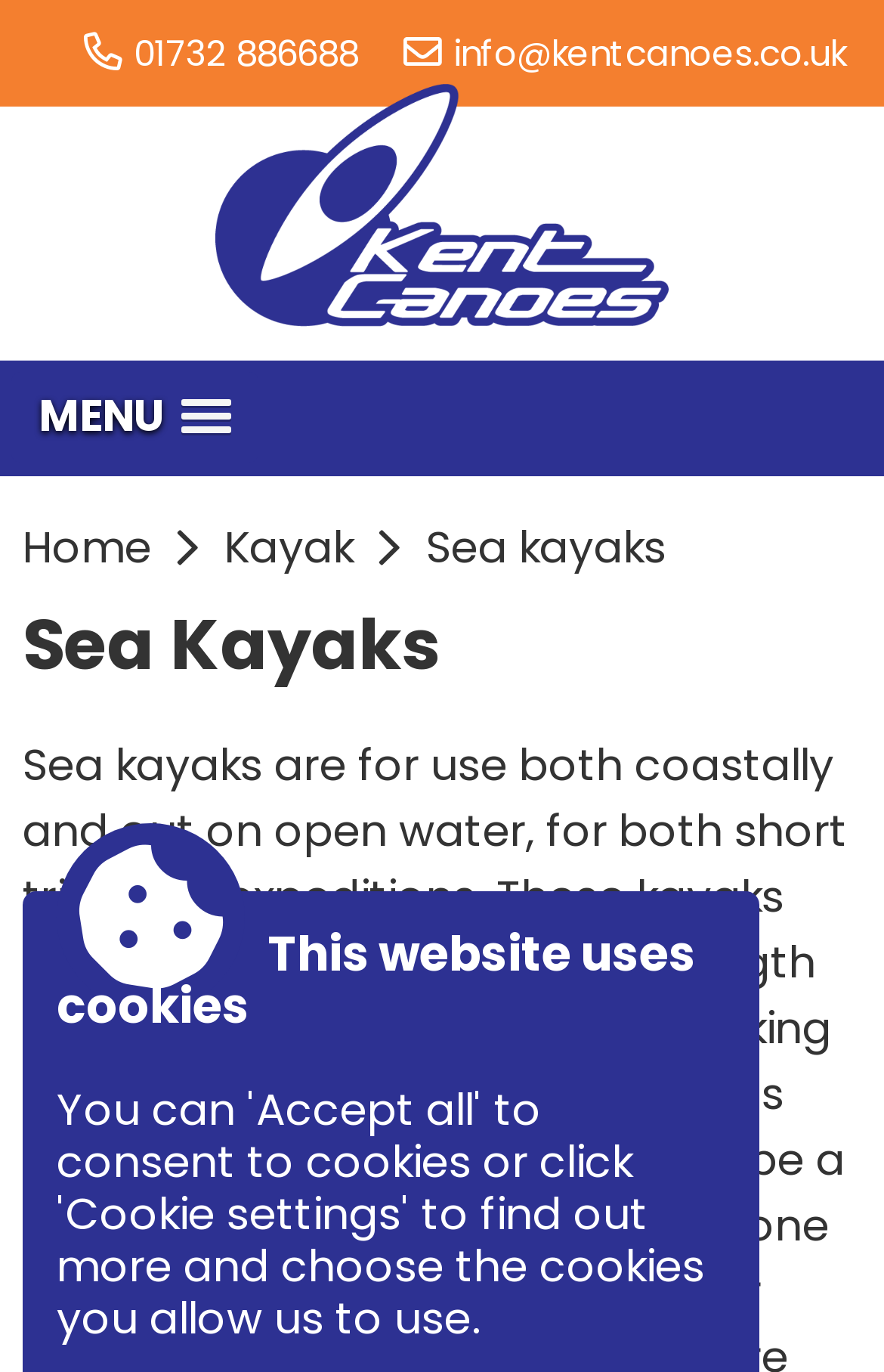Provide a single word or phrase to answer the given question: 
What is the email address of Kent Canoes?

info@kentcanoes.co.uk